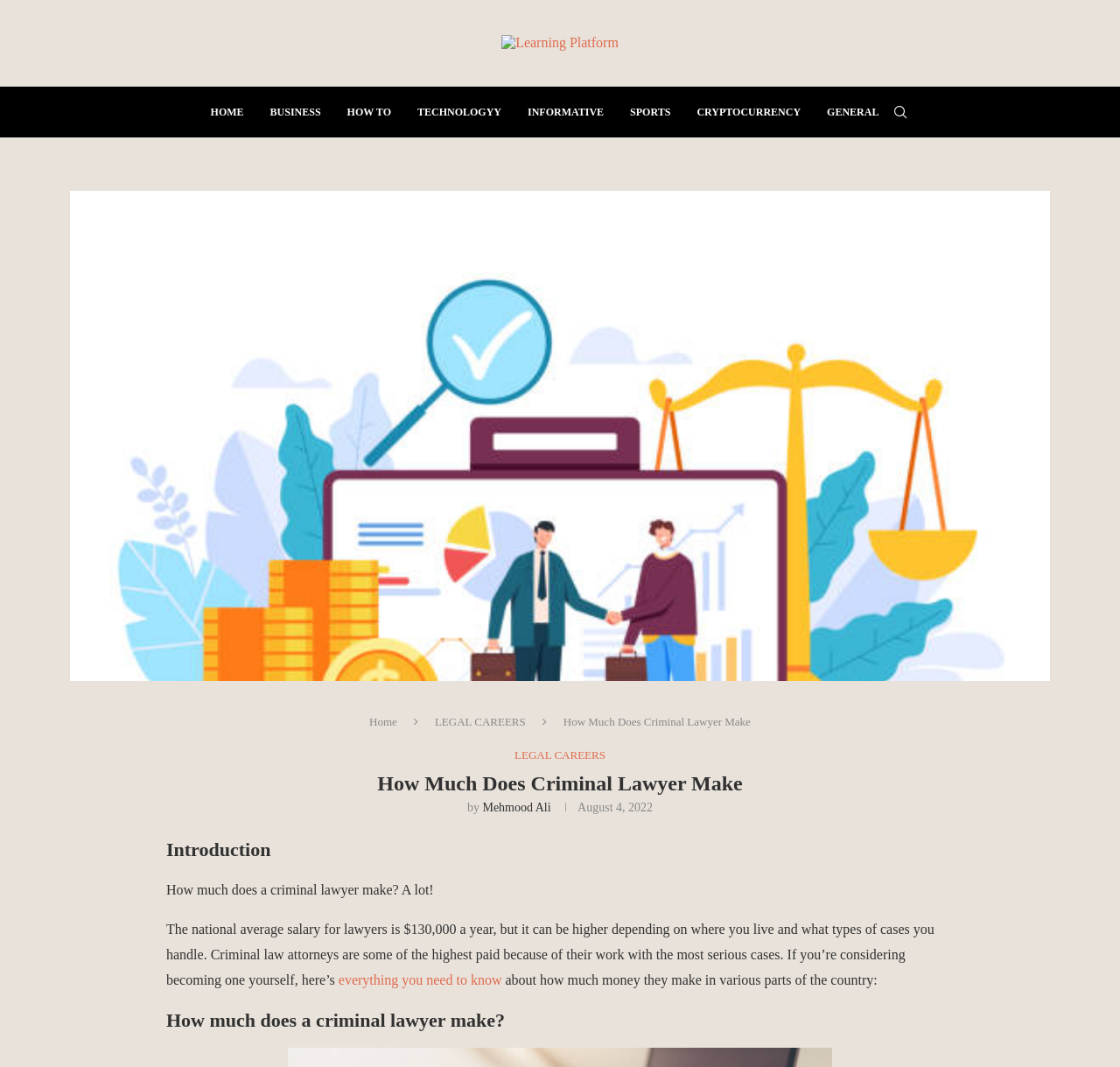Identify the bounding box of the UI element that matches this description: "alt="Learning Platform"".

[0.422, 0.033, 0.578, 0.048]